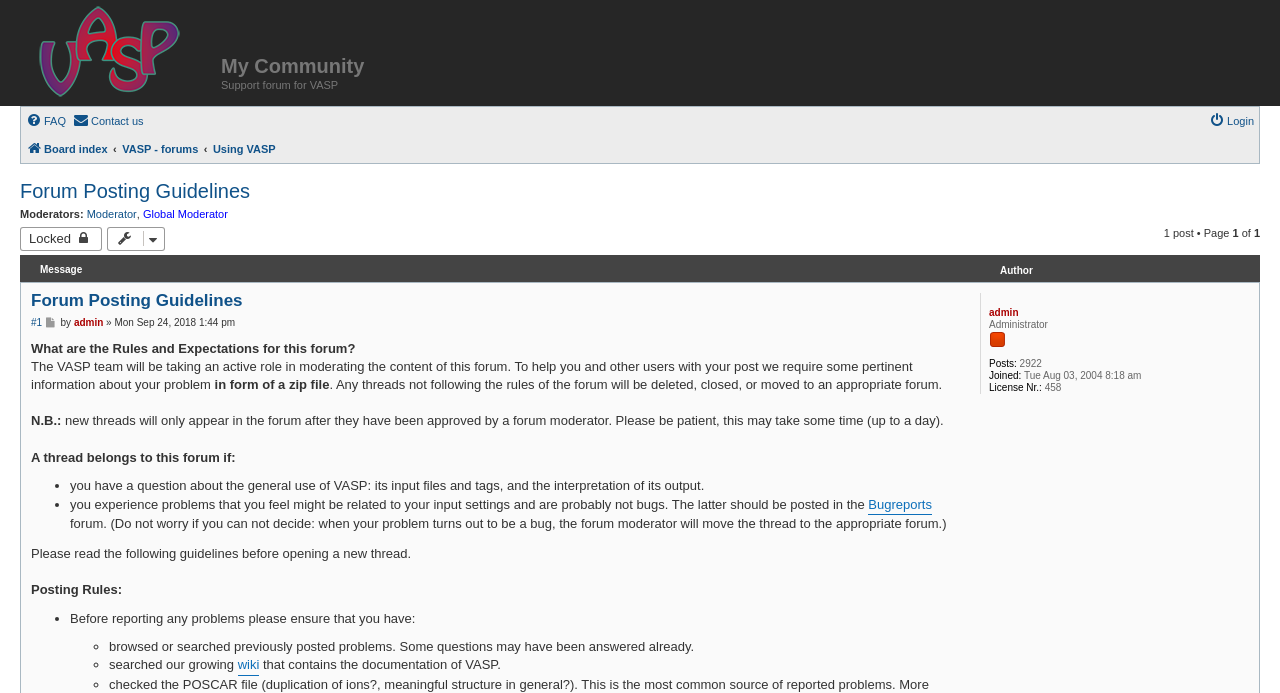Please answer the following question using a single word or phrase: 
What is the name of the forum?

My Community